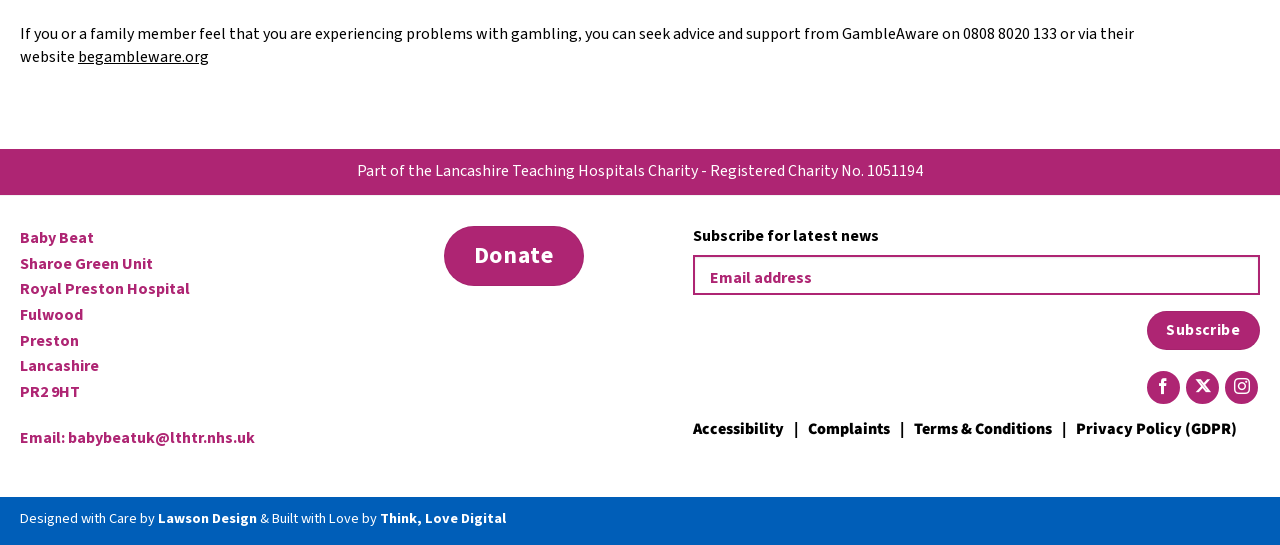Determine the bounding box coordinates of the target area to click to execute the following instruction: "Visit GambleAware website."

[0.061, 0.084, 0.163, 0.124]